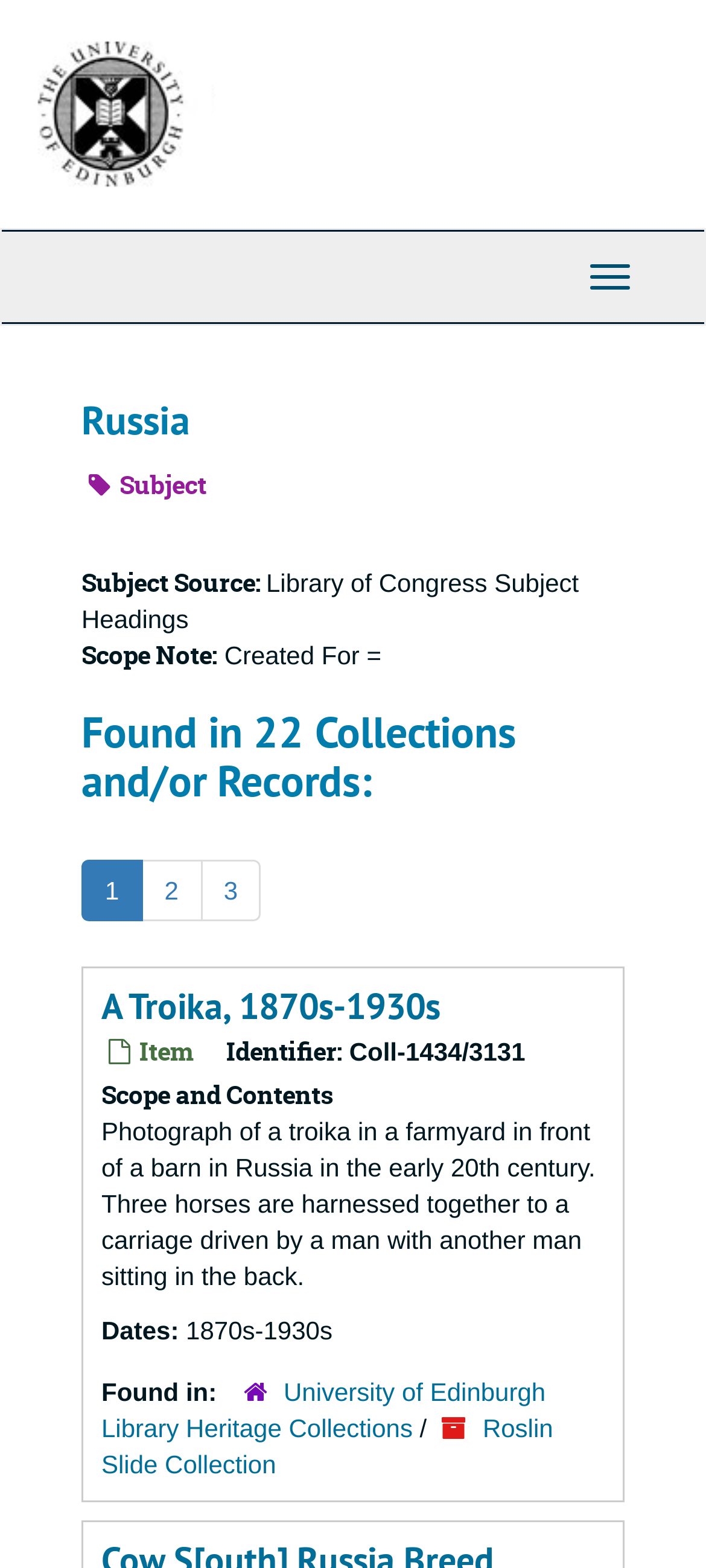Answer the question briefly using a single word or phrase: 
How many links are there in the 'Page Actions' section?

3